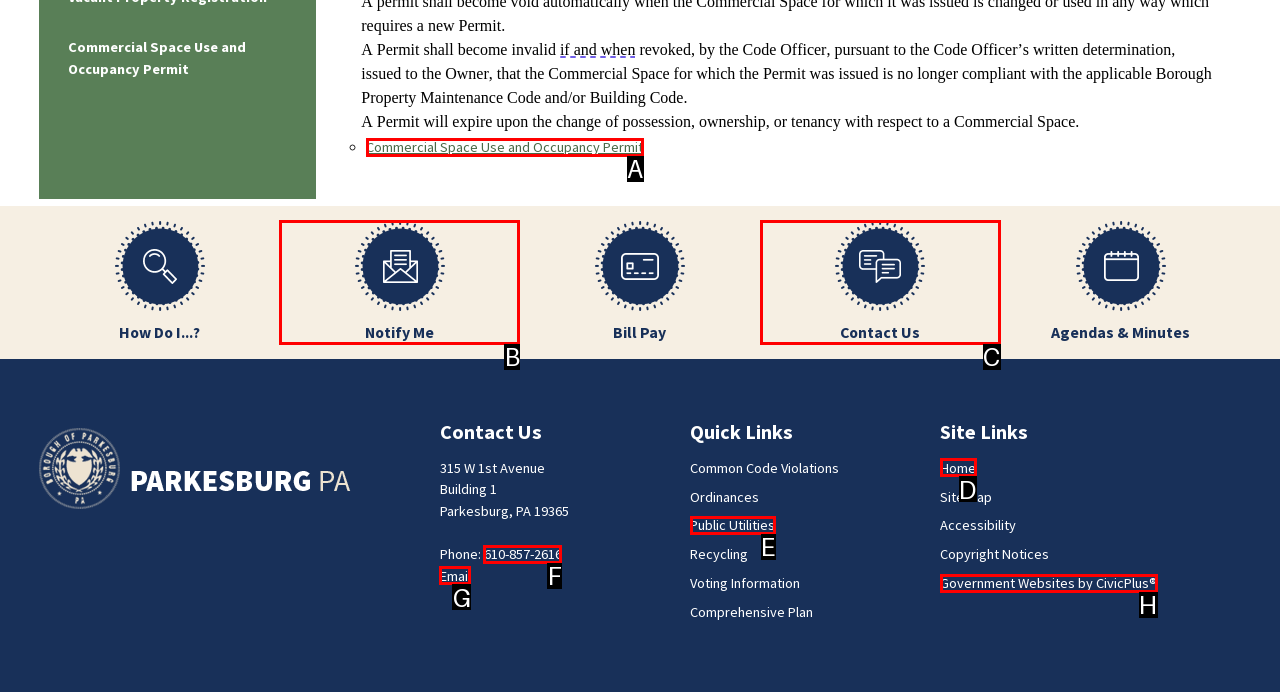Determine which HTML element fits the description: 610-857-2616. Answer with the letter corresponding to the correct choice.

F